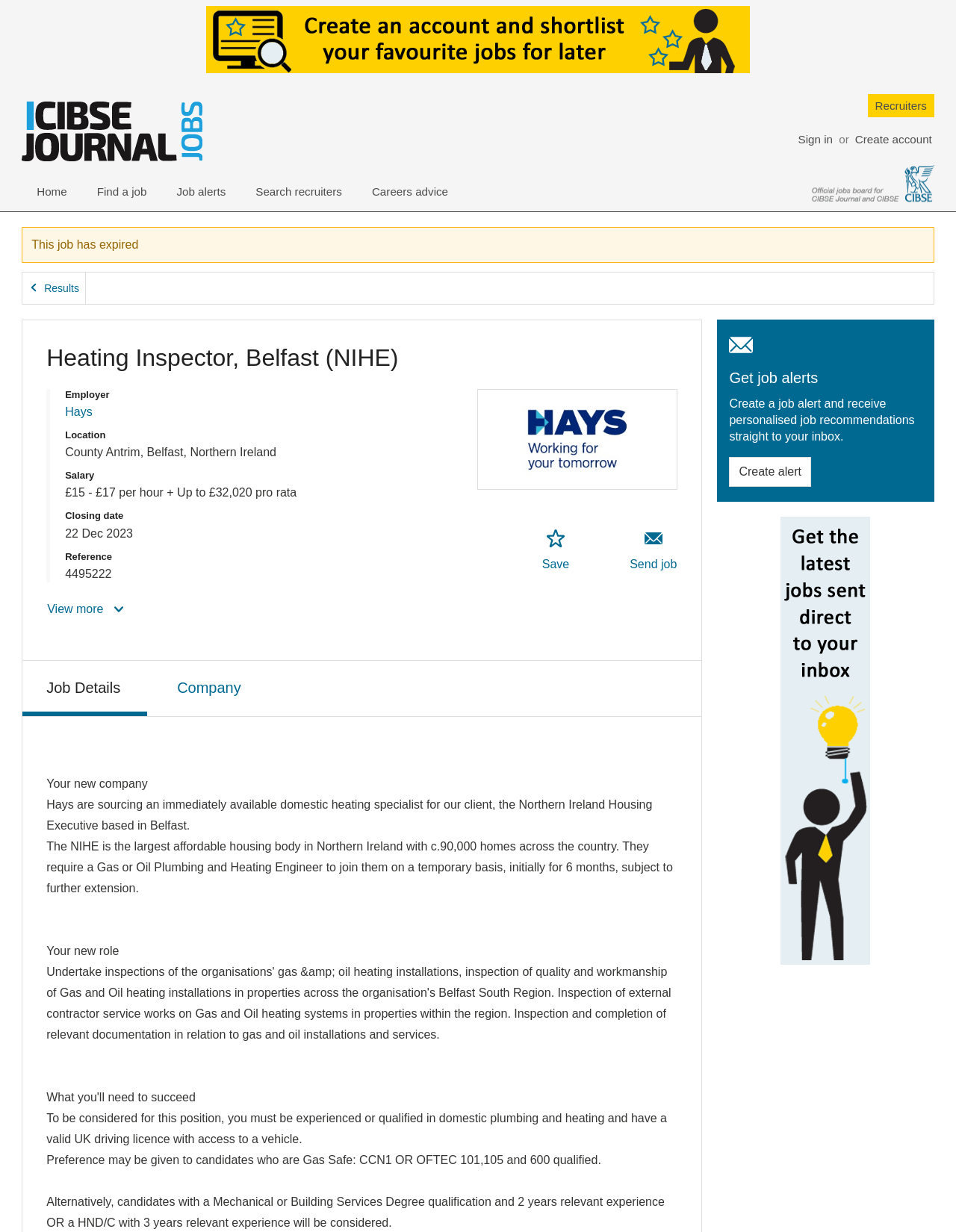Who is the employer of the job posting?
Please answer the question with as much detail and depth as you can.

The employer can be found in the description list detail element with the text 'Hays' which is located under the 'Employer' term.